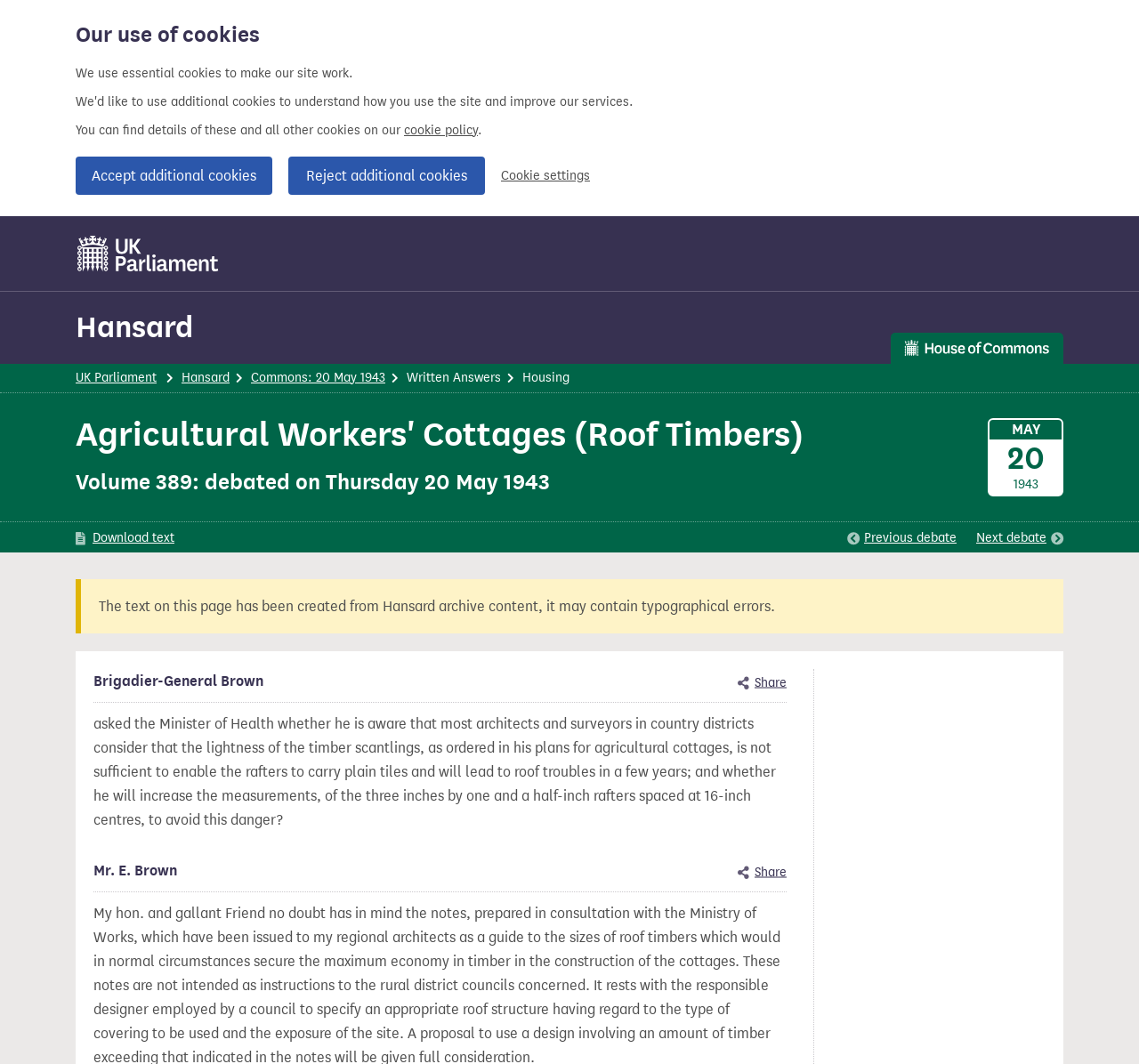Please answer the following question using a single word or phrase: 
What is the volume number of the debated Hansard?

389